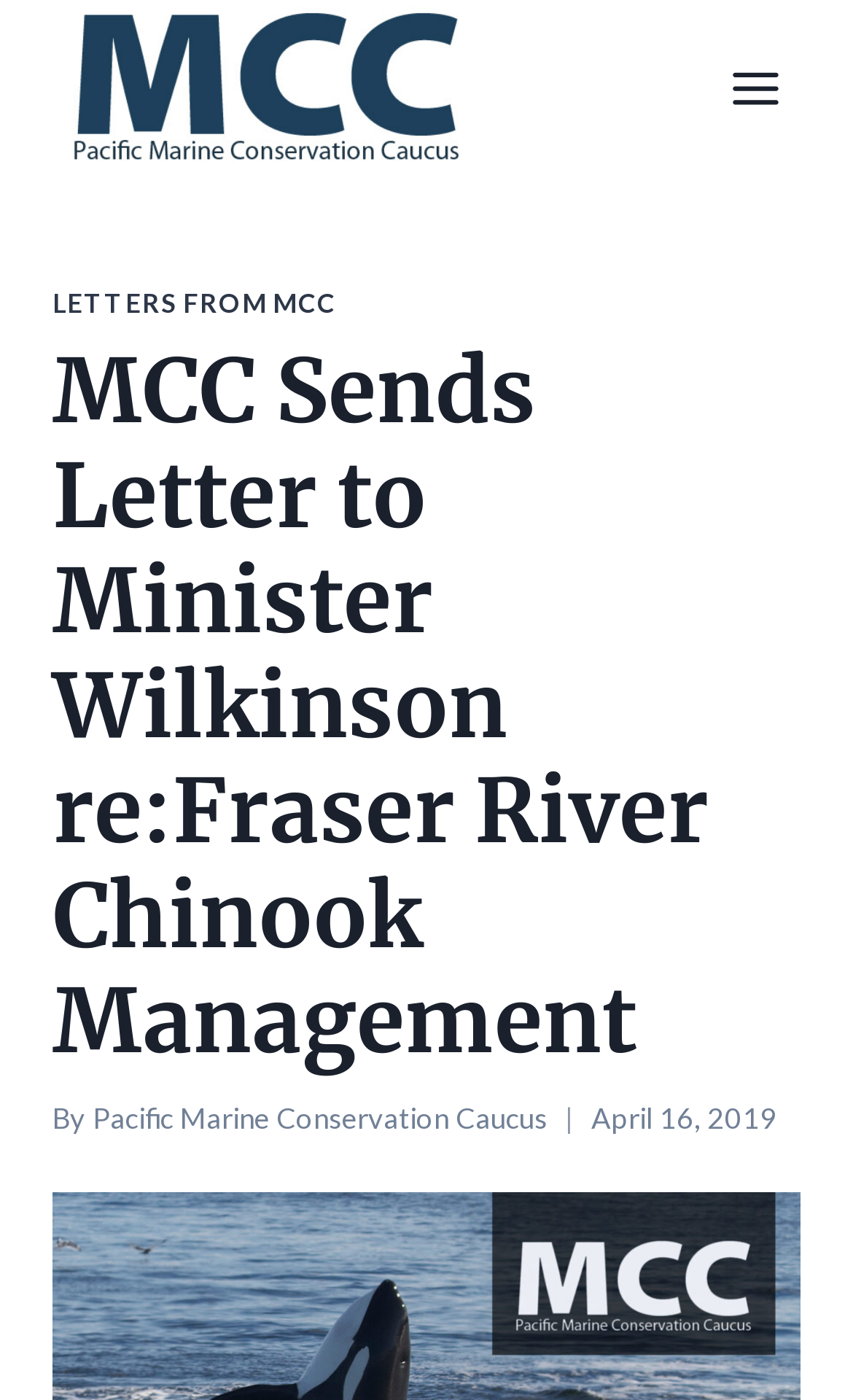Who is the recipient of the letter?
Answer the question in a detailed and comprehensive manner.

I found the answer by looking at the heading element on the webpage, which mentions the recipient of the letter. The heading provides the title of the letter, which includes the recipient's name.